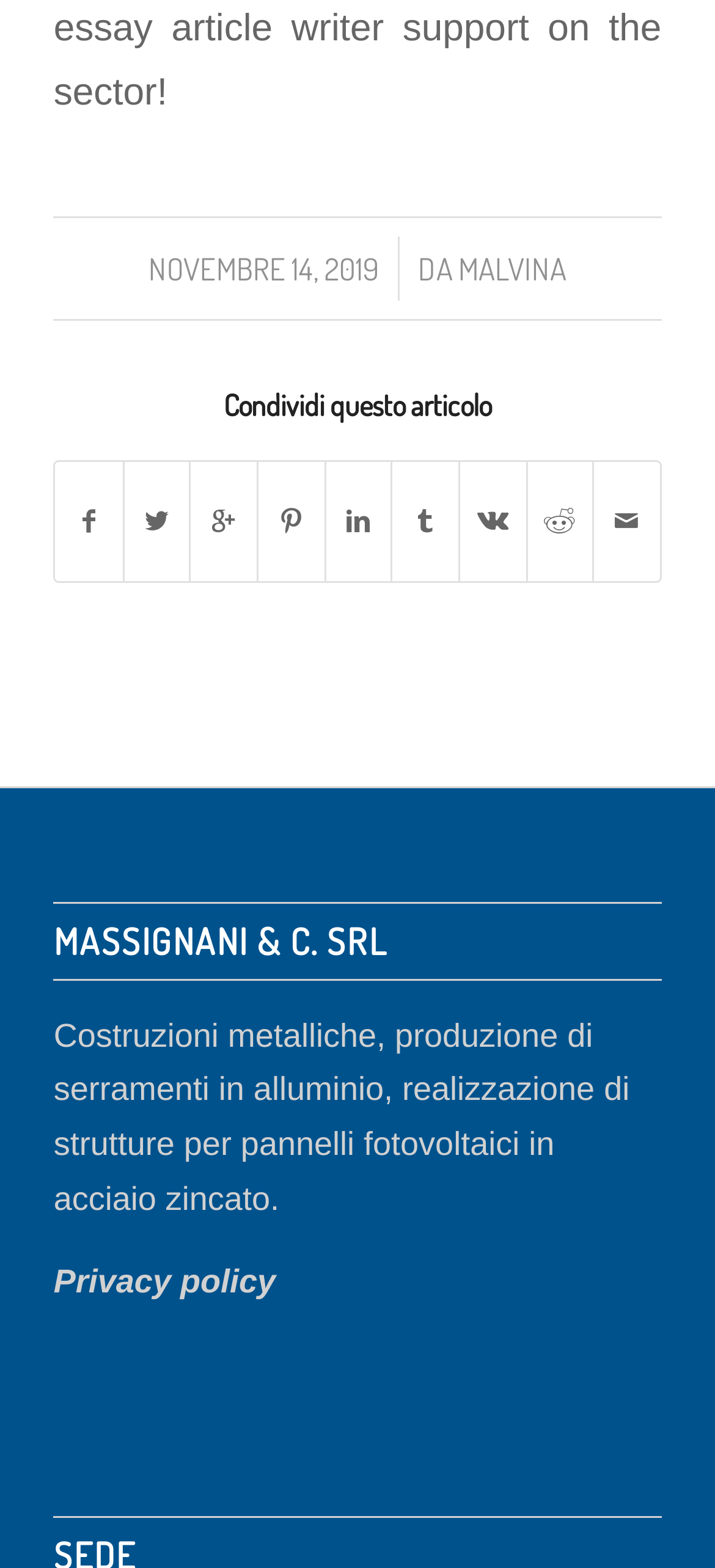Identify the bounding box coordinates of the region that should be clicked to execute the following instruction: "Read the privacy policy".

[0.075, 0.805, 0.385, 0.829]